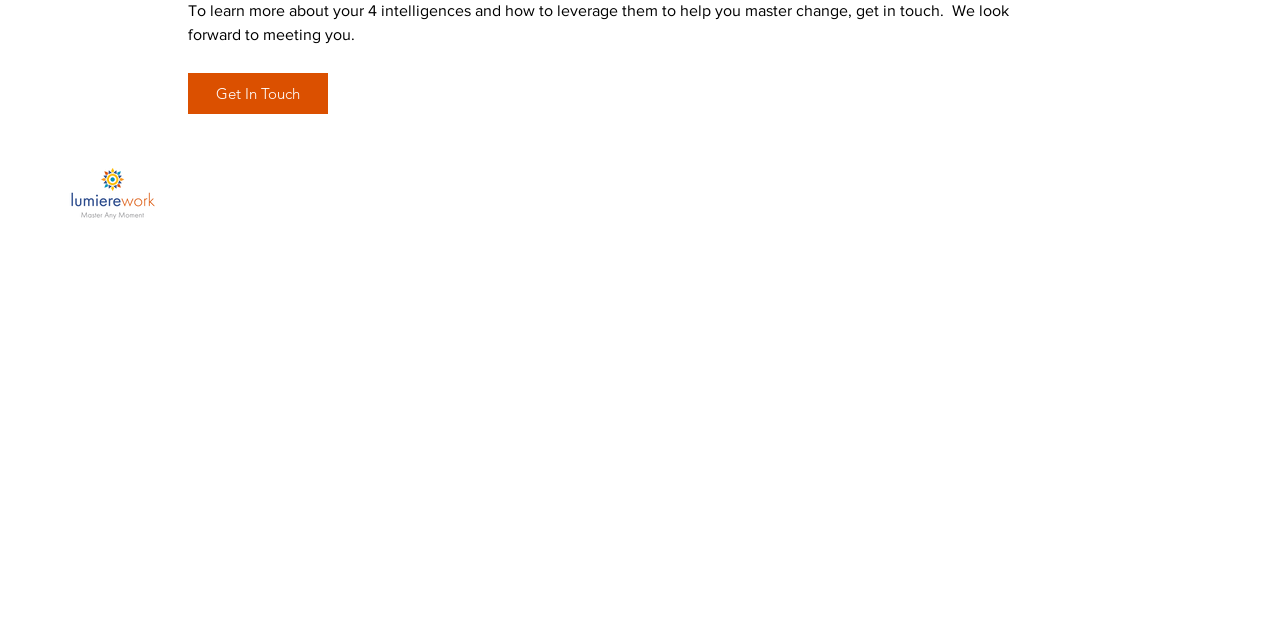Please find the bounding box coordinates (top-left x, top-left y, bottom-right x, bottom-right y) in the screenshot for the UI element described as follows: CoachPulse

[0.299, 0.516, 0.352, 0.539]